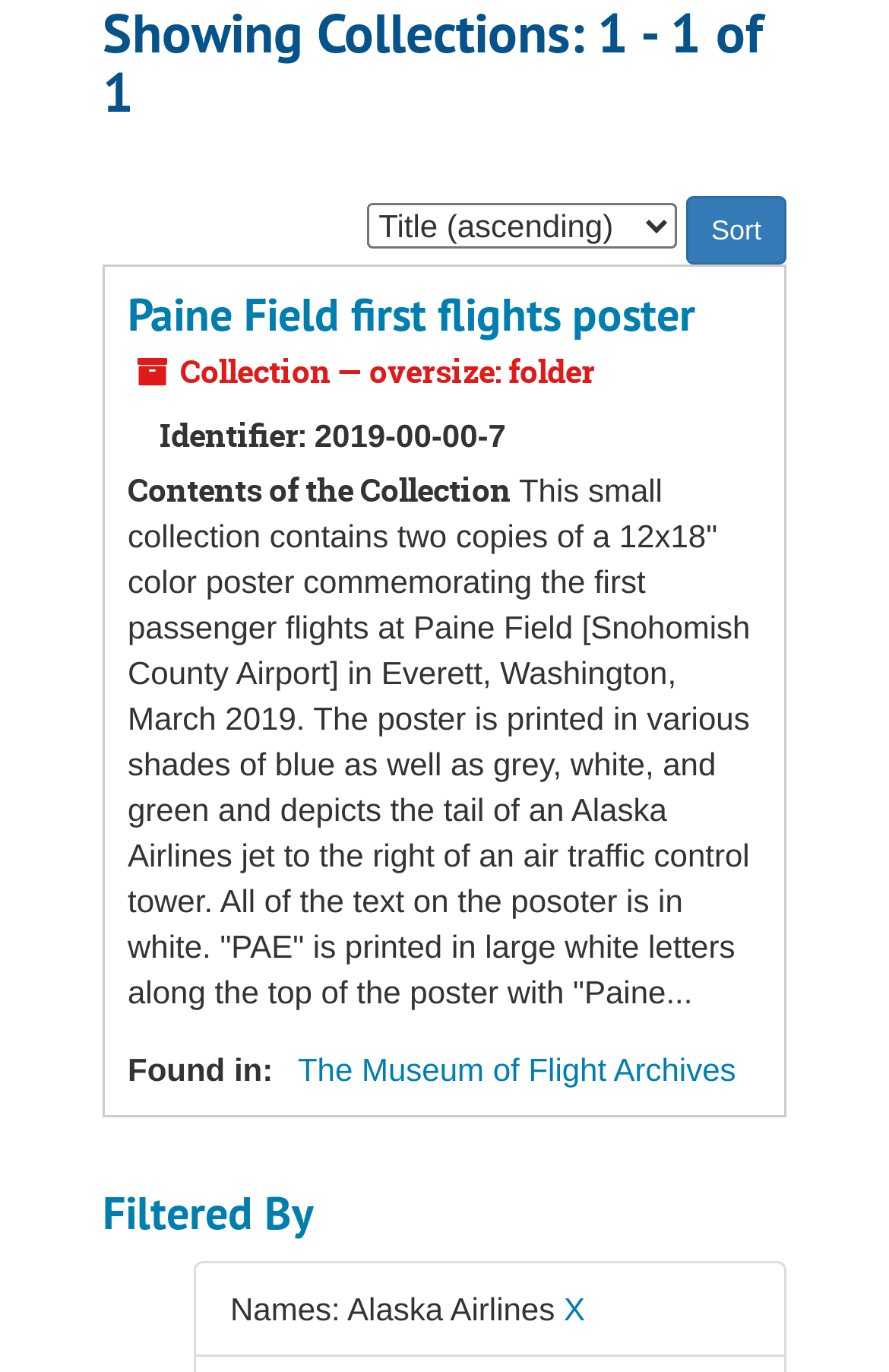For the following element description, predict the bounding box coordinates in the format (top-left x, top-left y, bottom-right x, bottom-right y). All values should be floating point numbers between 0 and 1. Description: The Museum of Flight Archives

[0.335, 0.766, 0.828, 0.792]